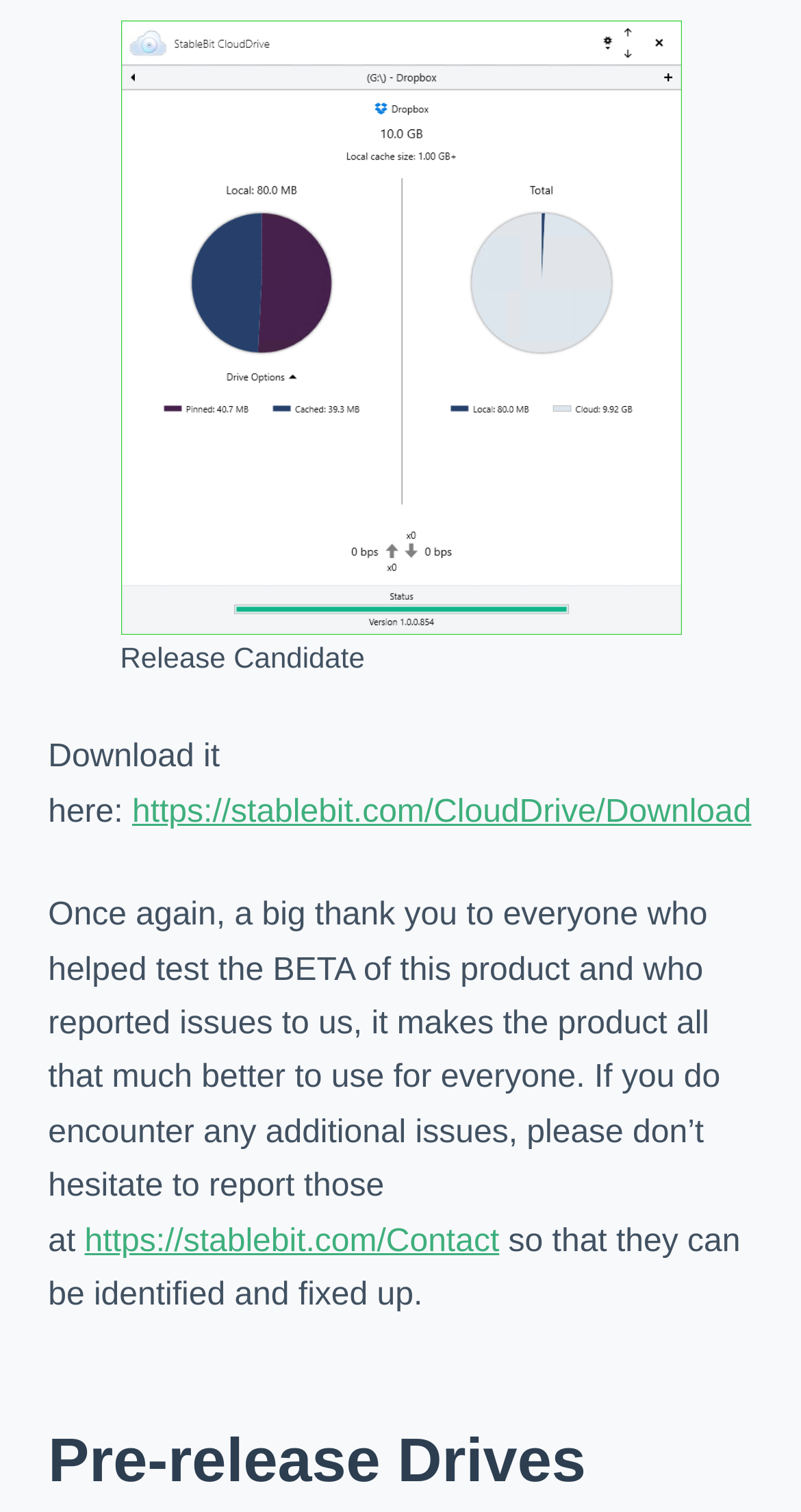From the webpage screenshot, predict the bounding box of the UI element that matches this description: "https://stablebit.com/CloudDrive/Download".

[0.165, 0.526, 0.938, 0.549]